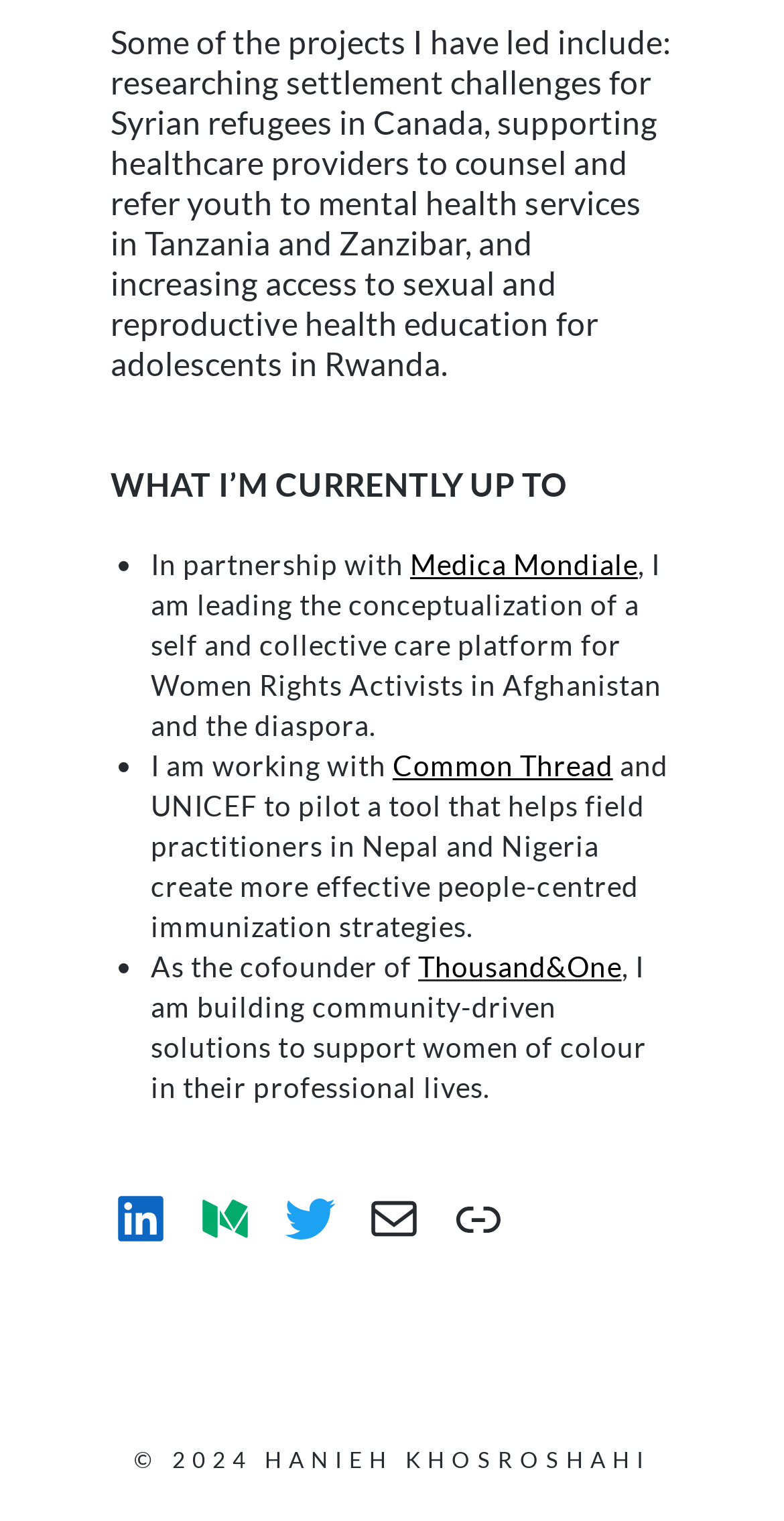Answer the following in one word or a short phrase: 
What is the name of the author's organization?

Thousand&One